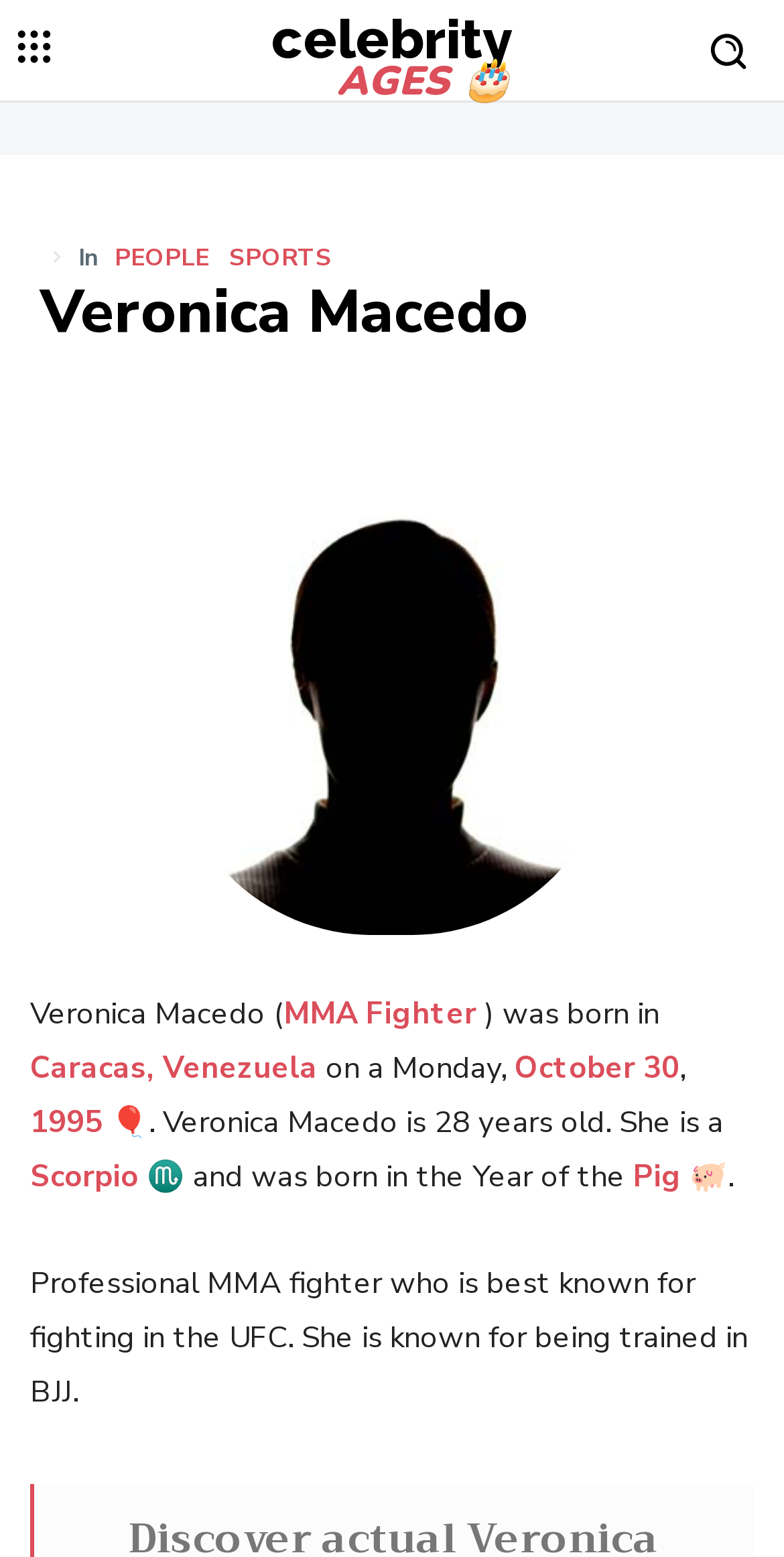Offer a comprehensive description of the webpage’s content and structure.

The webpage is about Veronica Macedo, a popular MMA fighter from Caracas, Venezuela. At the top left corner, there is a small image, and next to it, a link to "Celebrity Ages" is located. On the top right corner, another image is placed. Below these elements, there are three links: "In", "PEOPLE", and "SPORTS", which are aligned horizontally.

The main content of the webpage starts with a heading that reads "Veronica Macedo". Below the heading, there is a large image of Veronica Macedo, which takes up most of the width of the page. The image is accompanied by a brief bio that describes Veronica Macedo as an MMA fighter born in Caracas, Venezuela. The bio includes her birthdate, zodiac sign, and age.

The bio is divided into several sections, with links to specific information such as her birthplace, birthdate, and zodiac sign. The text also mentions that she is a Scorpio and was born in the Year of the Pig. At the bottom of the bio, there is a brief description of Veronica Macedo as a professional MMA fighter trained in BJJ.